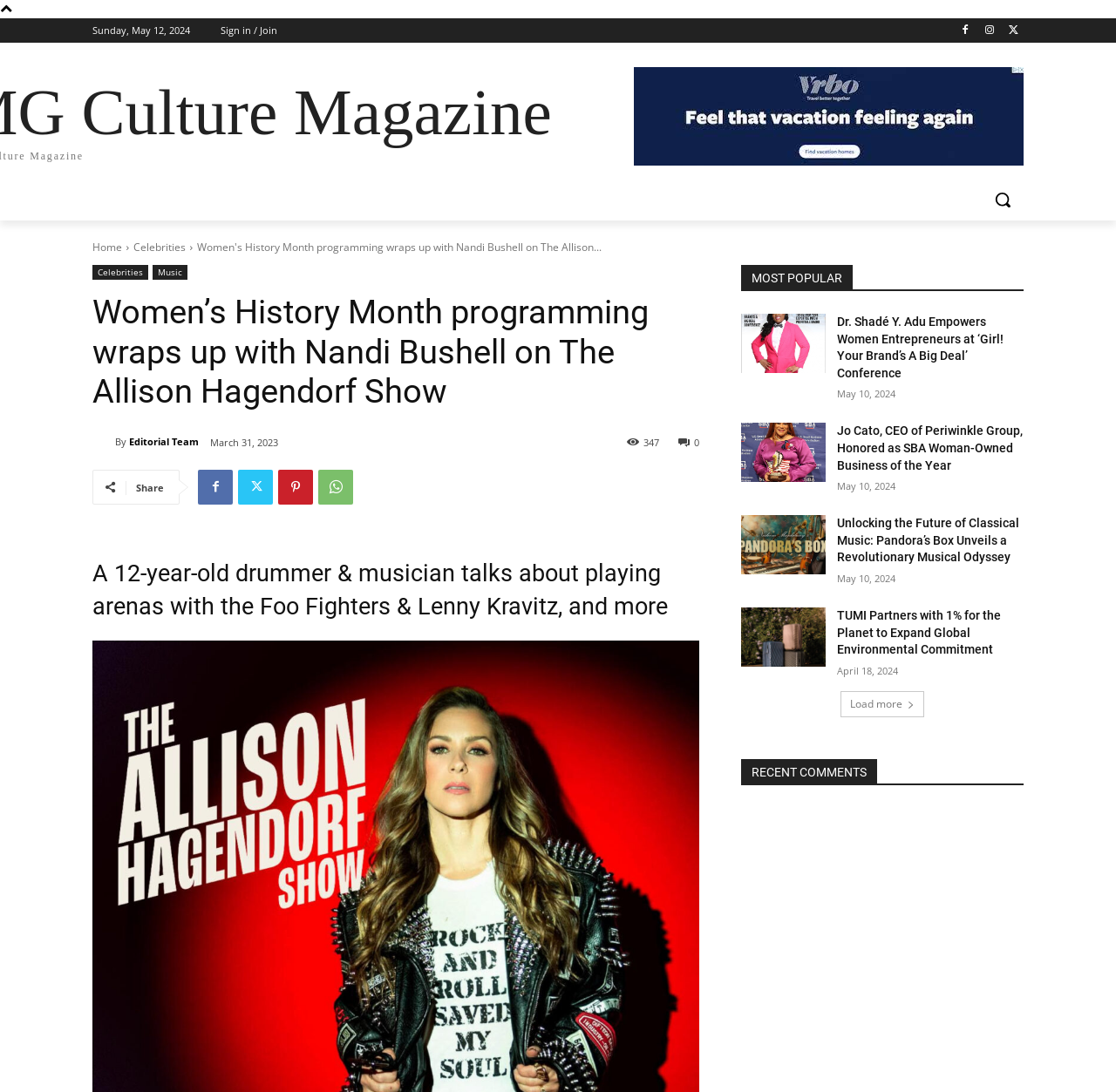What is the category of the article 'Dr. Shadé Y. Adu Empowers Women Entrepreneurs at ‘Girl! Your Brand’s A Big Deal’ Conference'?
Make sure to answer the question with a detailed and comprehensive explanation.

I found the category of the article by looking at the link elements with the text 'Celebrities' which are located above the article title.